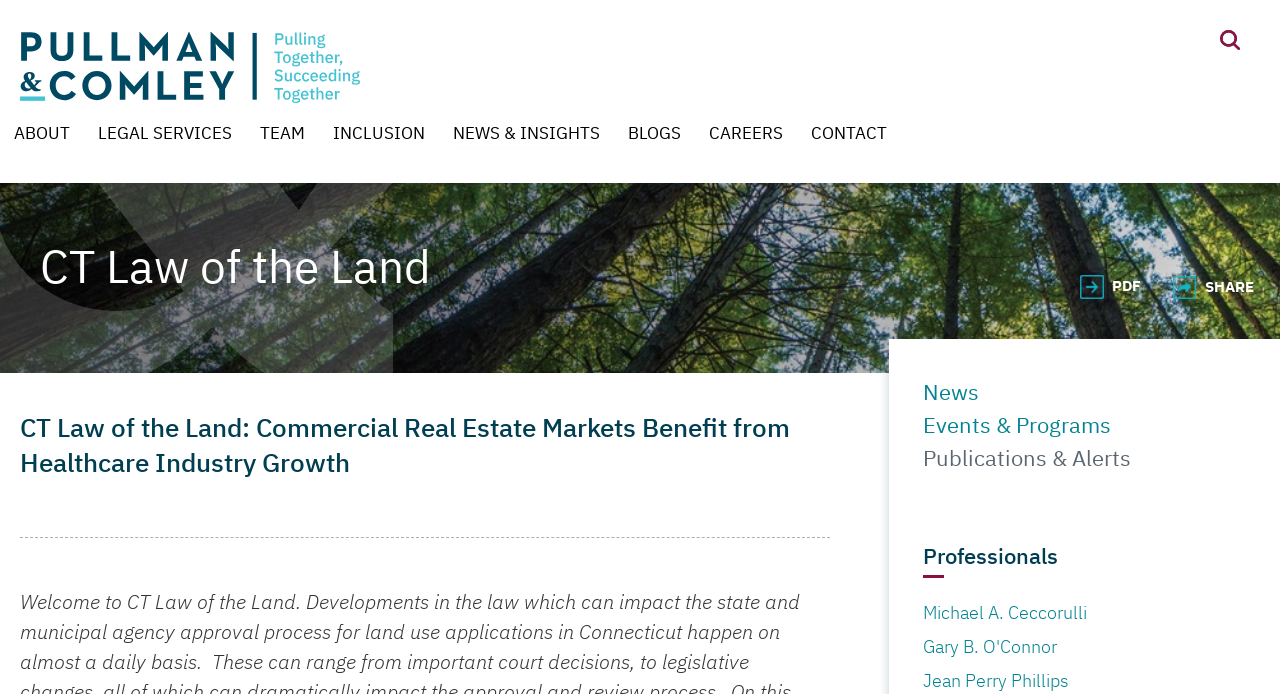Show the bounding box coordinates of the element that should be clicked to complete the task: "jump to page".

[0.38, 0.007, 0.5, 0.065]